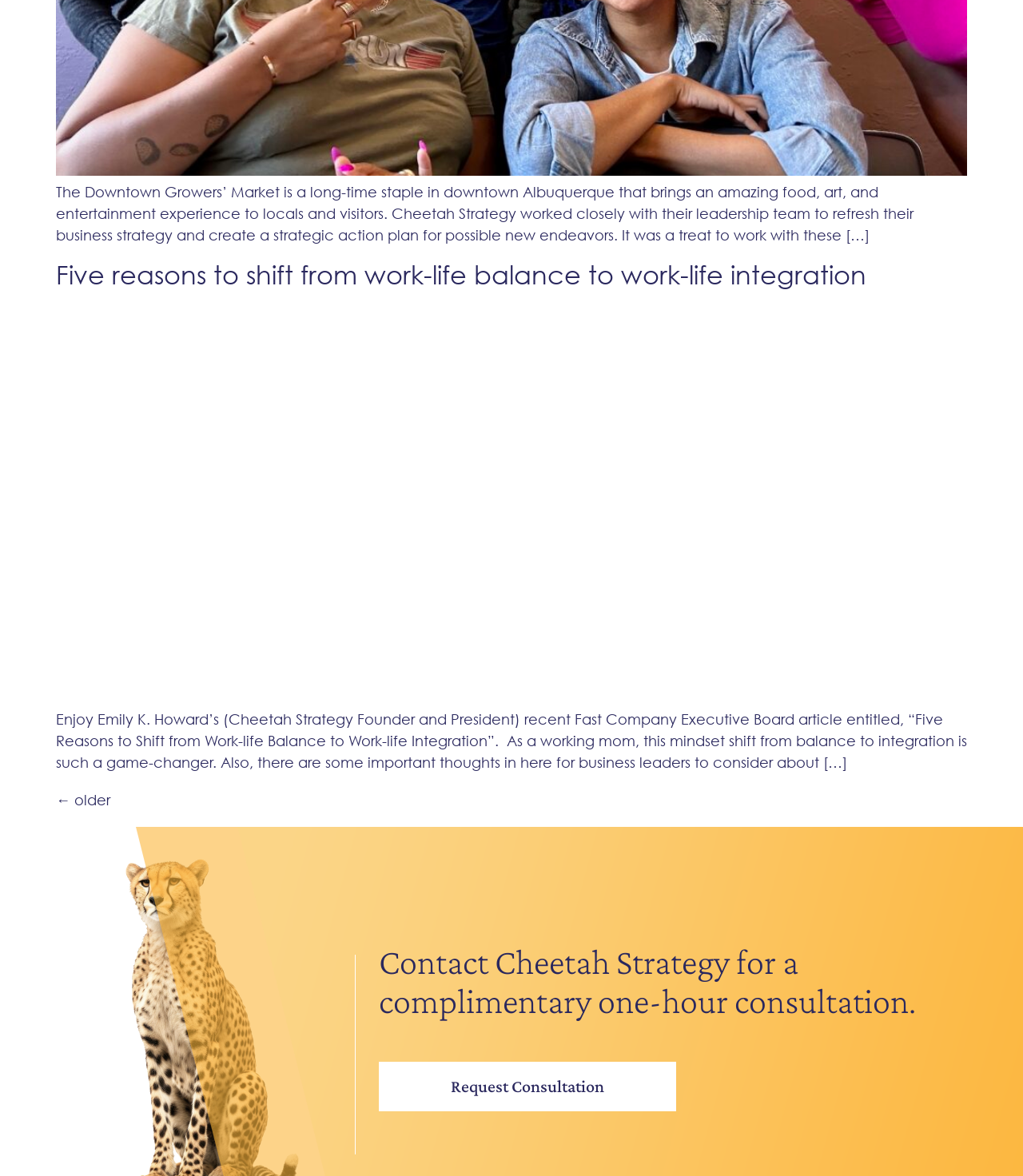What is the purpose of contacting Cheetah Strategy?
Can you offer a detailed and complete answer to this question?

The heading element indicates that contacting Cheetah Strategy is for a complimentary one-hour consultation, as stated in the text 'Contact Cheetah Strategy for a complimentary one-hour consultation'.